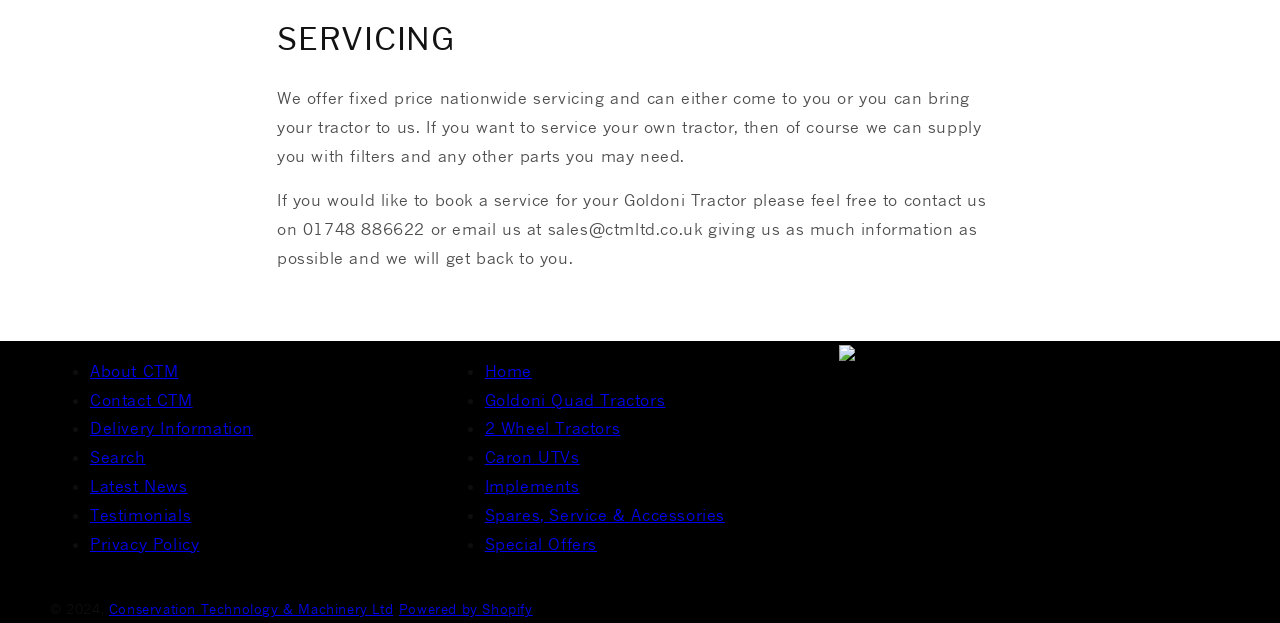Refer to the image and answer the question with as much detail as possible: What is the name of the company?

The company name can be found at the bottom of the webpage, in the copyright section, which states '© 2024, Conservation Technology & Machinery Ltd'.